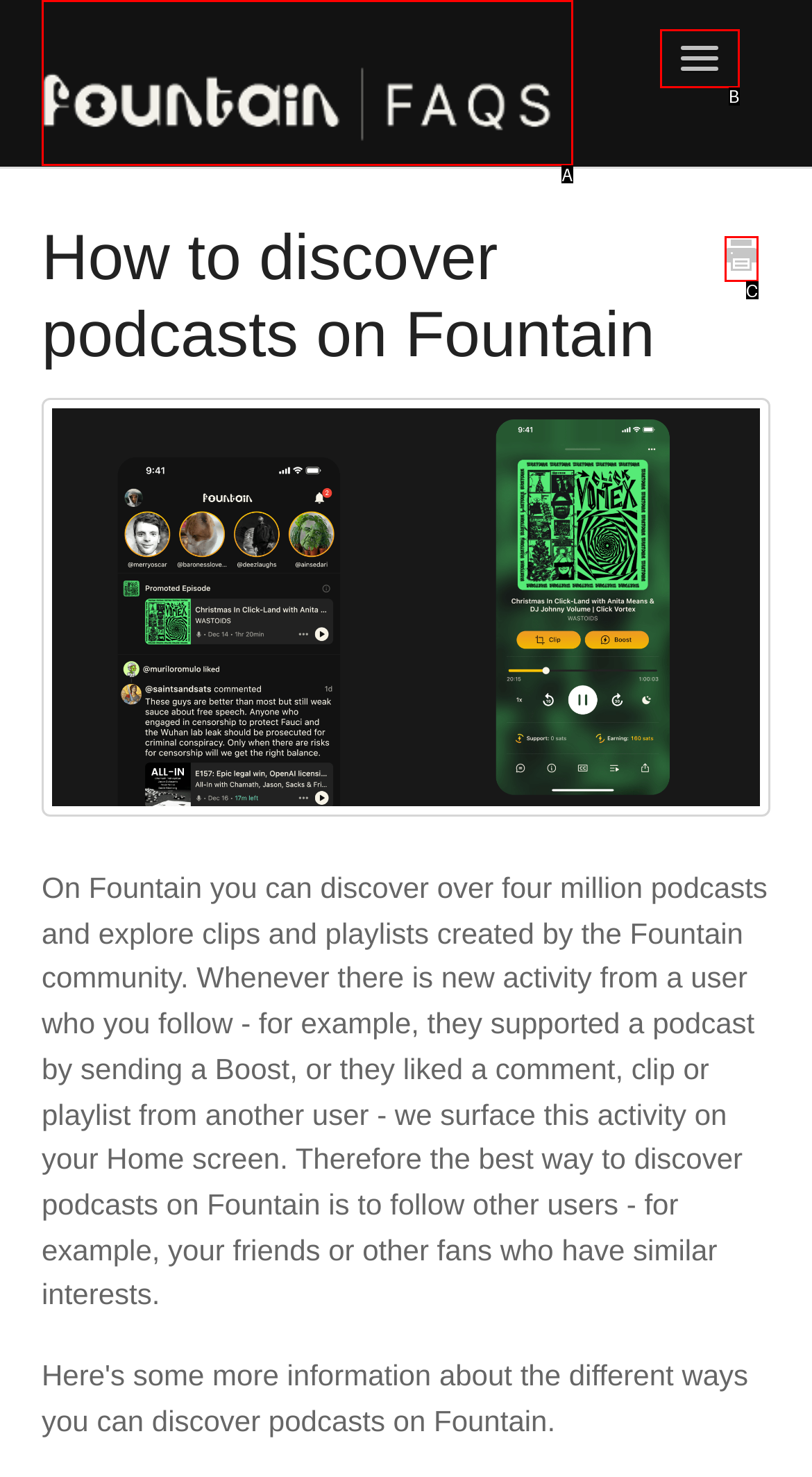Match the following description to a UI element: Toggle Navigation
Provide the letter of the matching option directly.

B